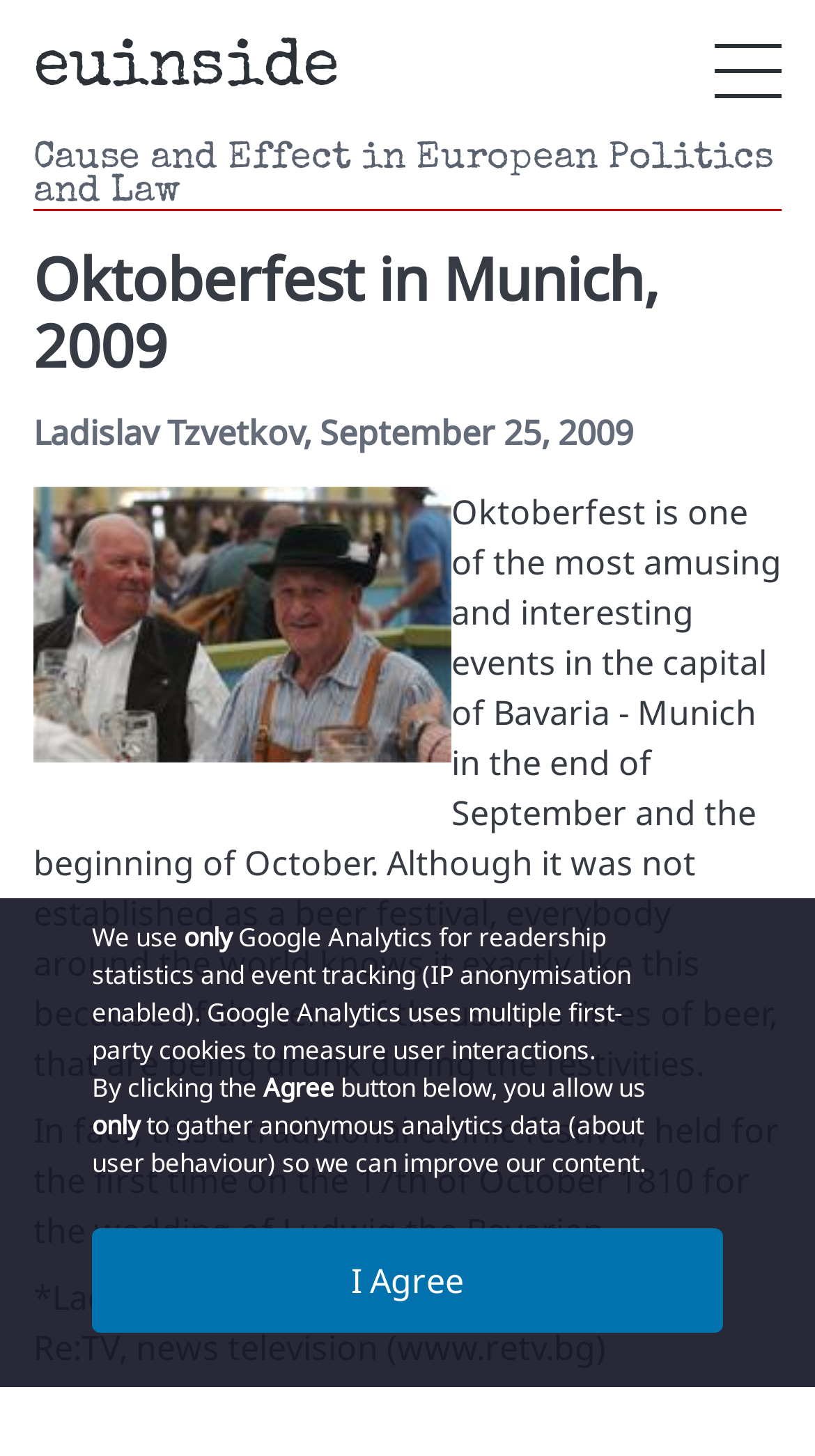Given the element description euinside, identify the bounding box coordinates for the UI element on the webpage screenshot. The format should be (top-left x, top-left y, bottom-right x, bottom-right y), with values between 0 and 1.

[0.041, 0.024, 0.415, 0.072]